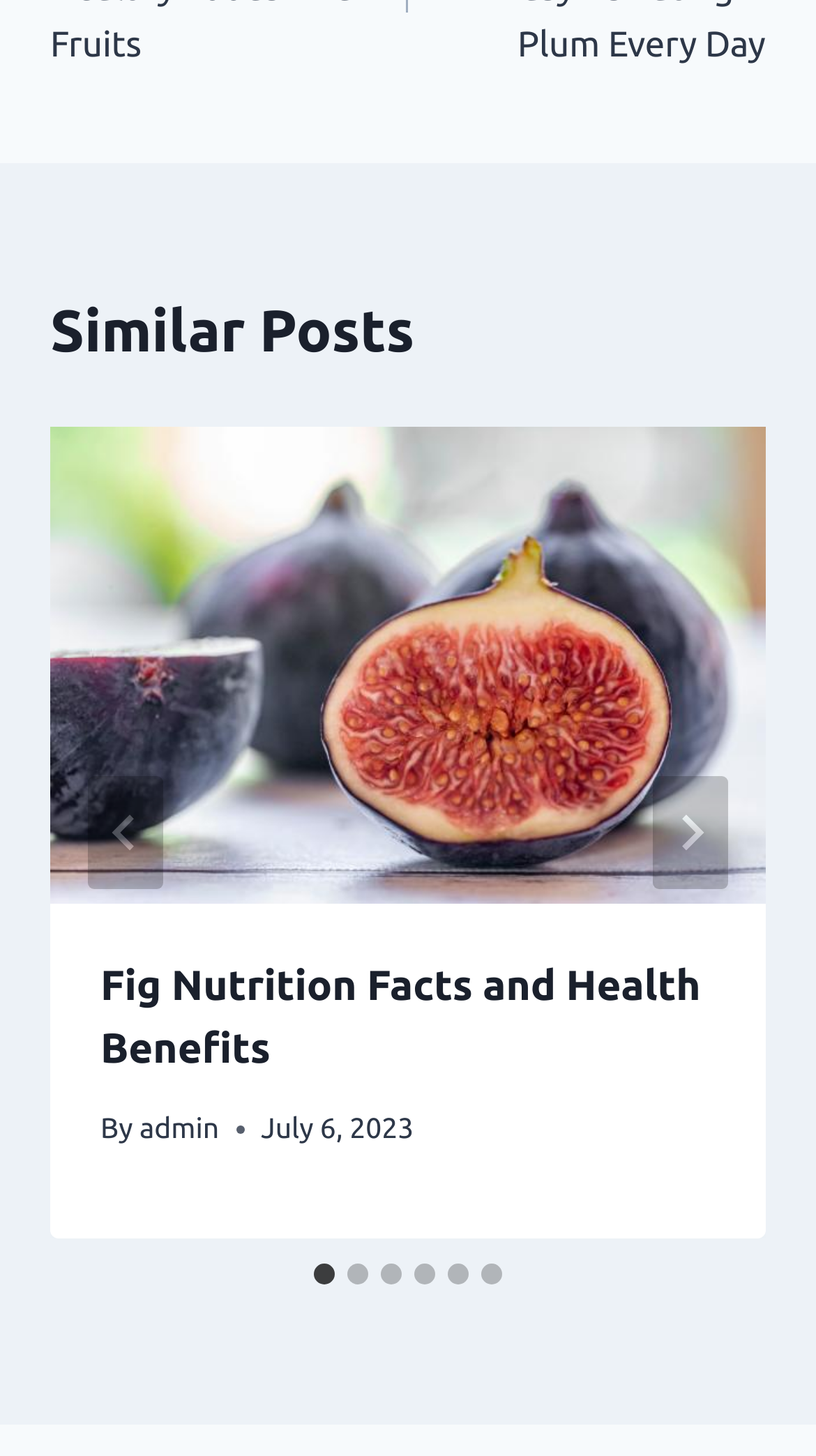What is the purpose of the 'Next' button?
Answer the question with as much detail as you can, using the image as a reference.

The purpose of the 'Next' button can be inferred by looking at its position and functionality in relation to the slide elements, which suggests that it is used to navigate to the next slide.